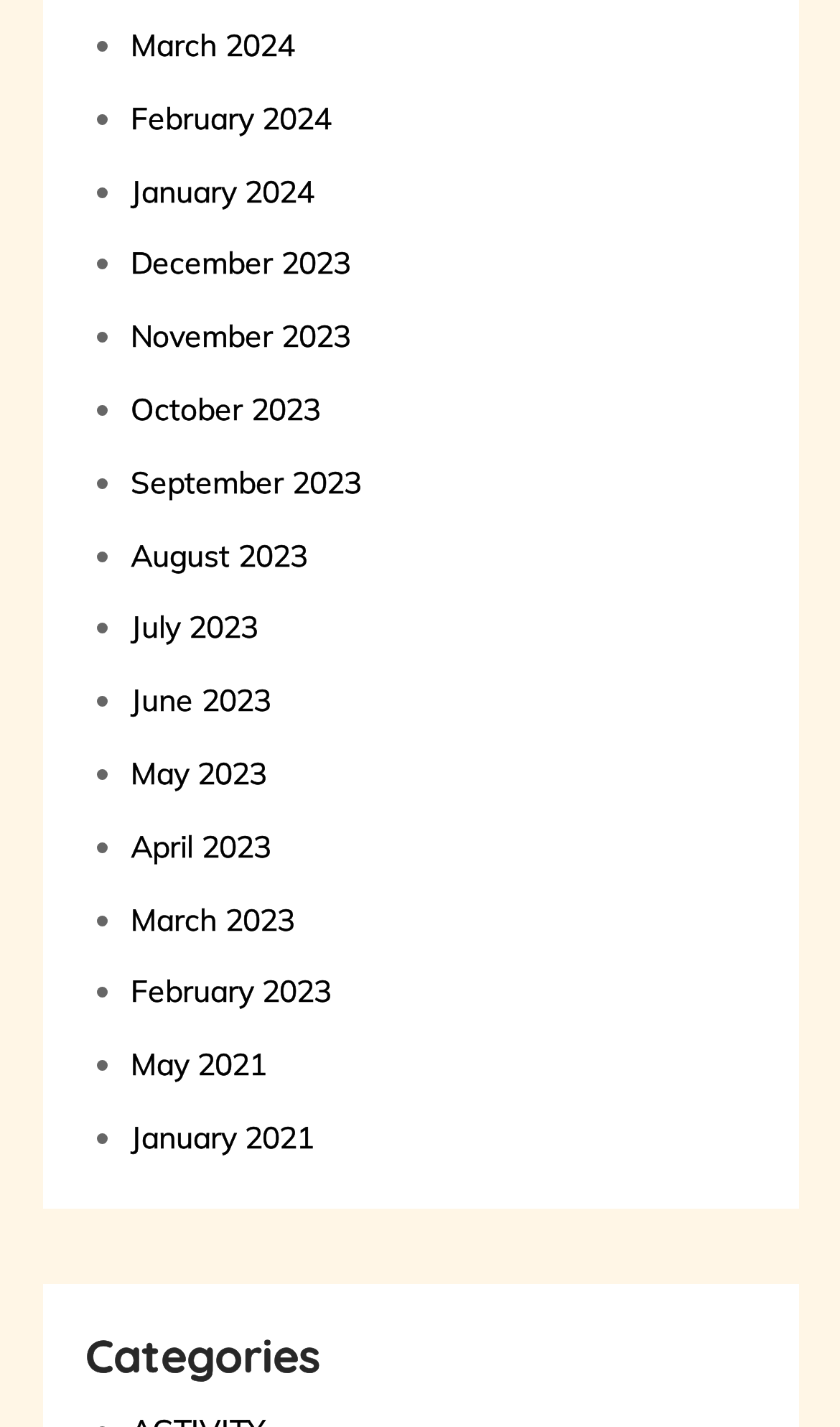Specify the bounding box coordinates of the area to click in order to follow the given instruction: "Click the 'museum' link."

None